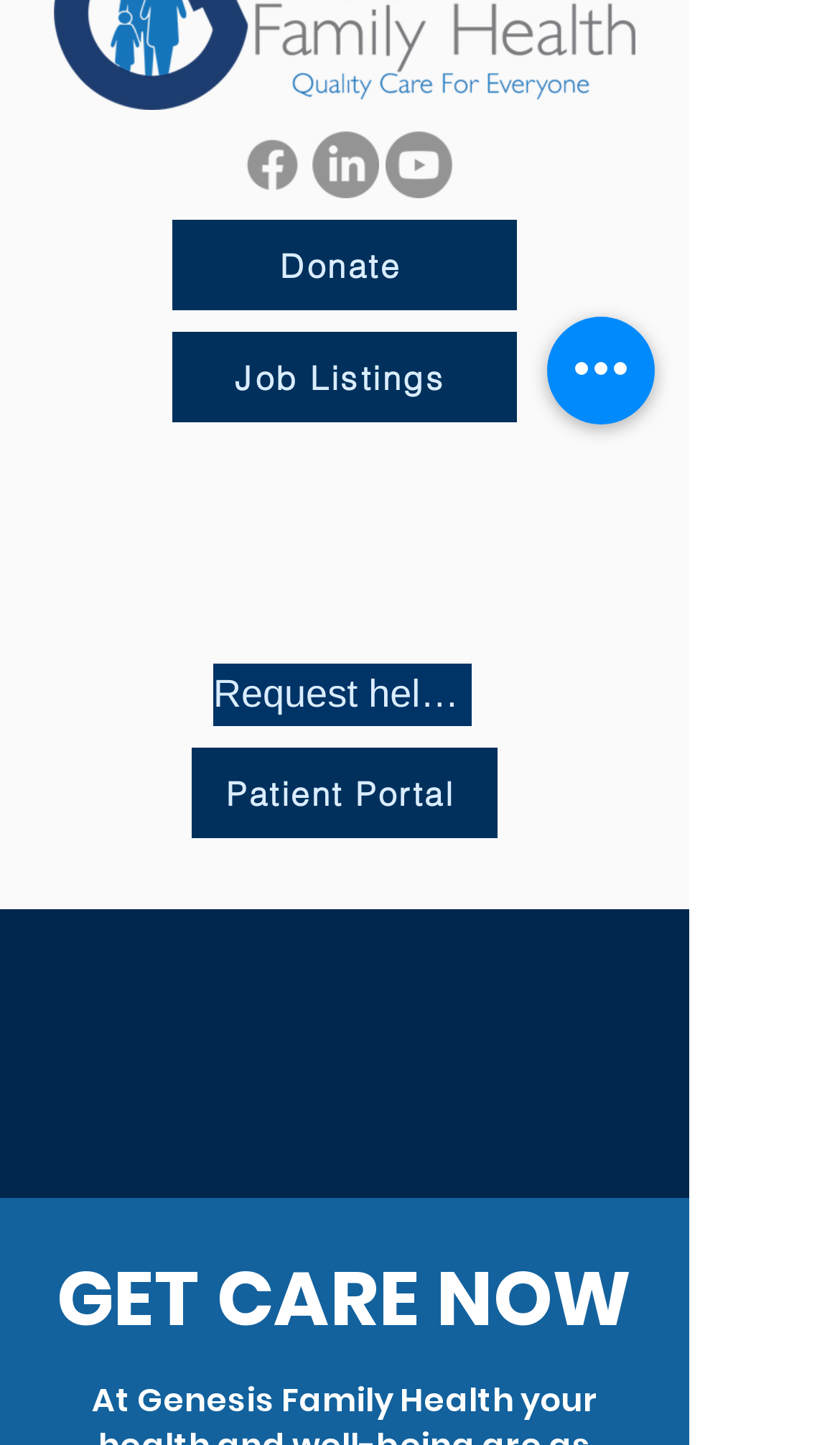Mark the bounding box of the element that matches the following description: "Job Listings".

[0.205, 0.23, 0.615, 0.292]